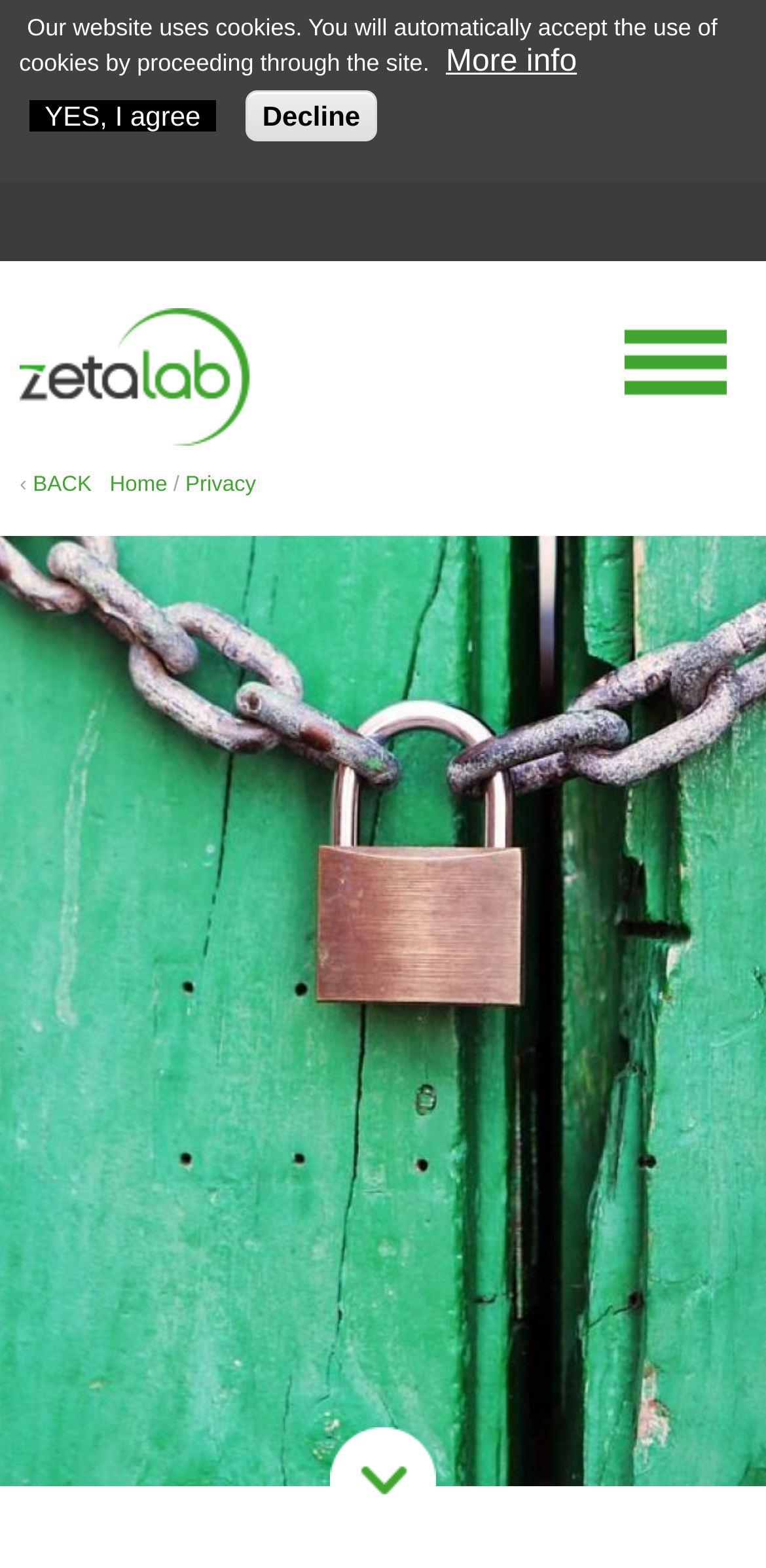What is the navigation menu item to the left of 'Privacy'?
Please answer the question with as much detail and depth as you can.

By examining the bounding box coordinates, we can determine the vertical positions of the elements. The 'Home' link is located to the left of the 'Privacy' link, indicating that it is a navigation menu item.